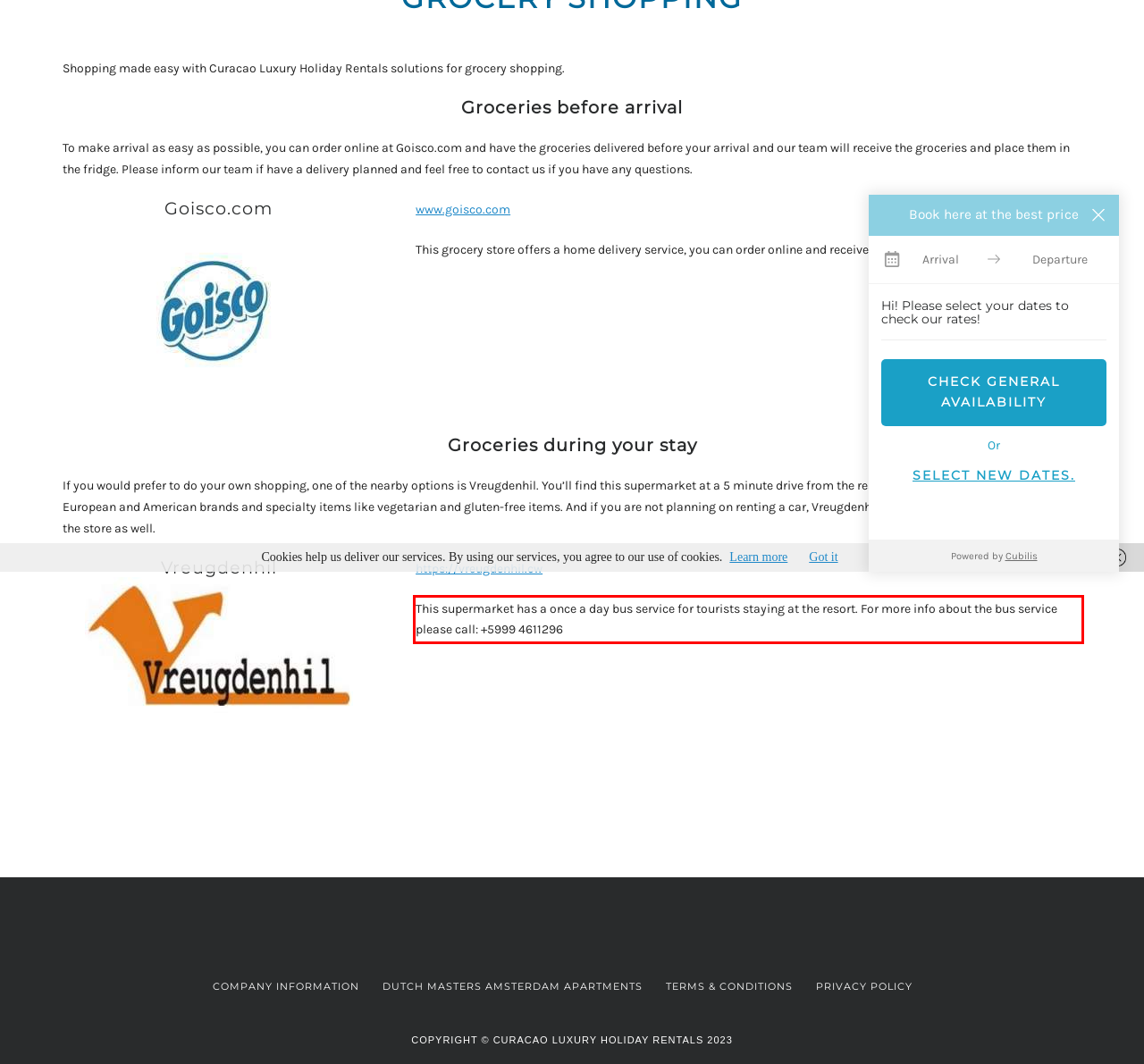Observe the screenshot of the webpage, locate the red bounding box, and extract the text content within it.

This supermarket has a once a day bus service for tourists staying at the resort. For more info about the bus service please call: +5999 4611296